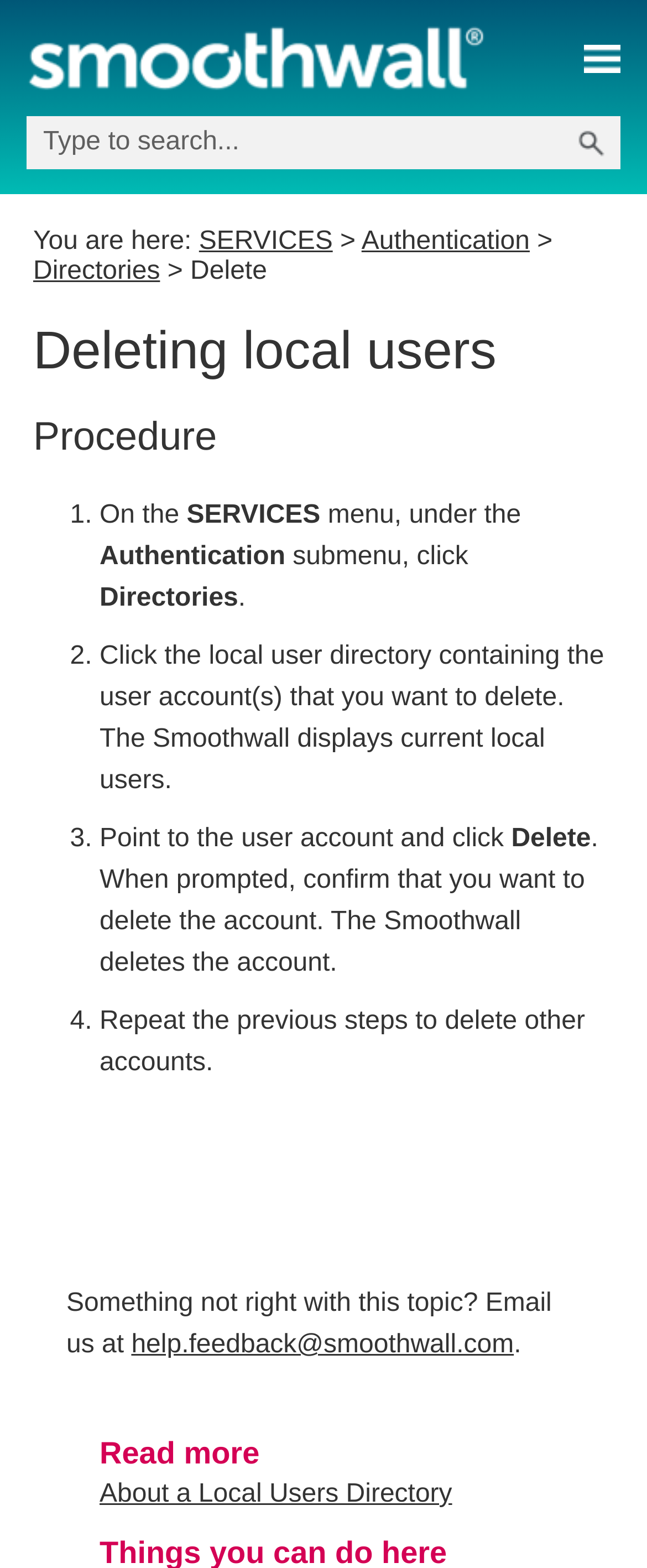Respond to the following query with just one word or a short phrase: 
How many steps are involved in deleting a local user account?

4